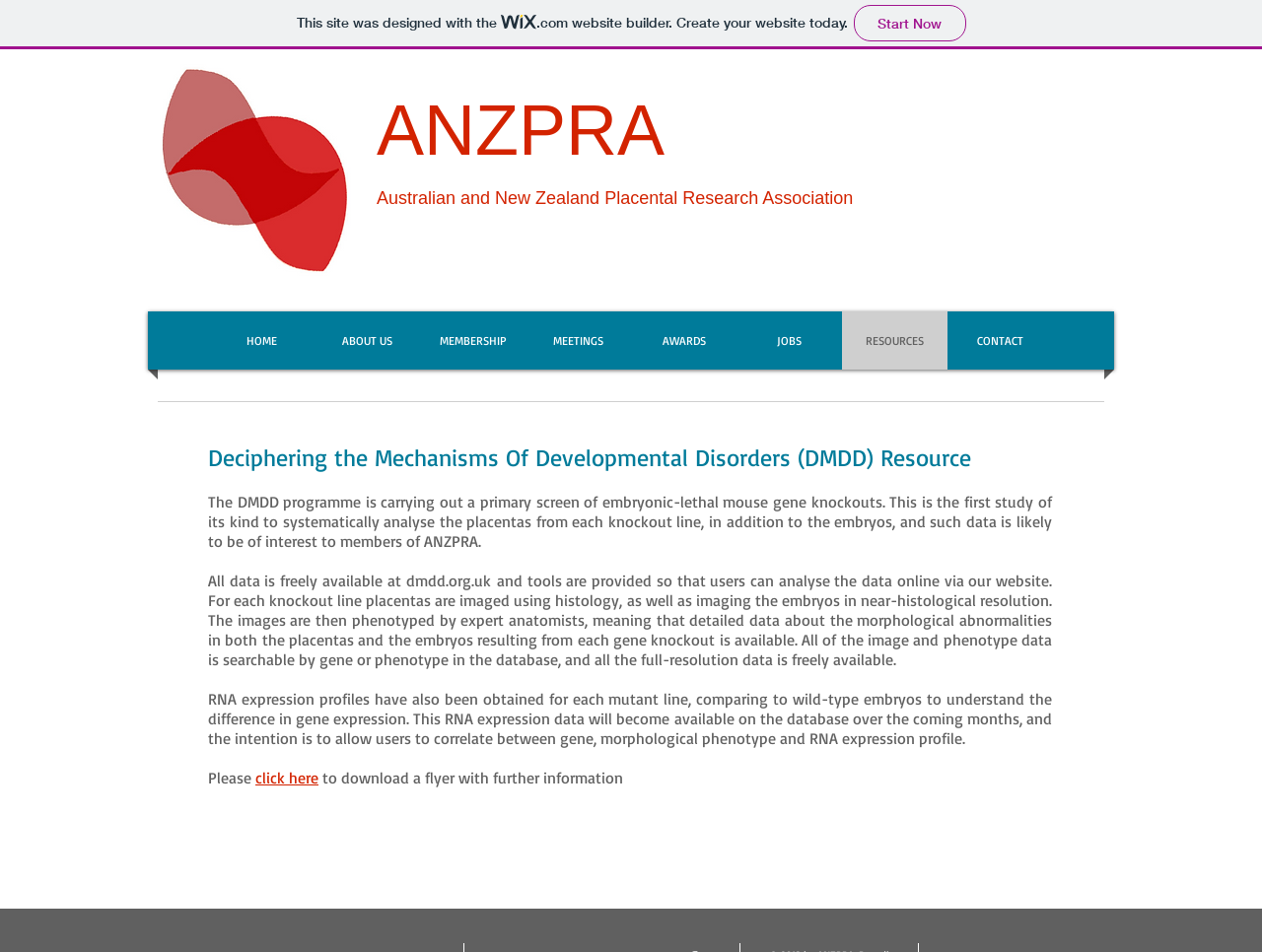Determine the bounding box coordinates of the region to click in order to accomplish the following instruction: "Click on the 'HOME' link". Provide the coordinates as four float numbers between 0 and 1, specifically [left, top, right, bottom].

[0.17, 0.327, 0.245, 0.388]